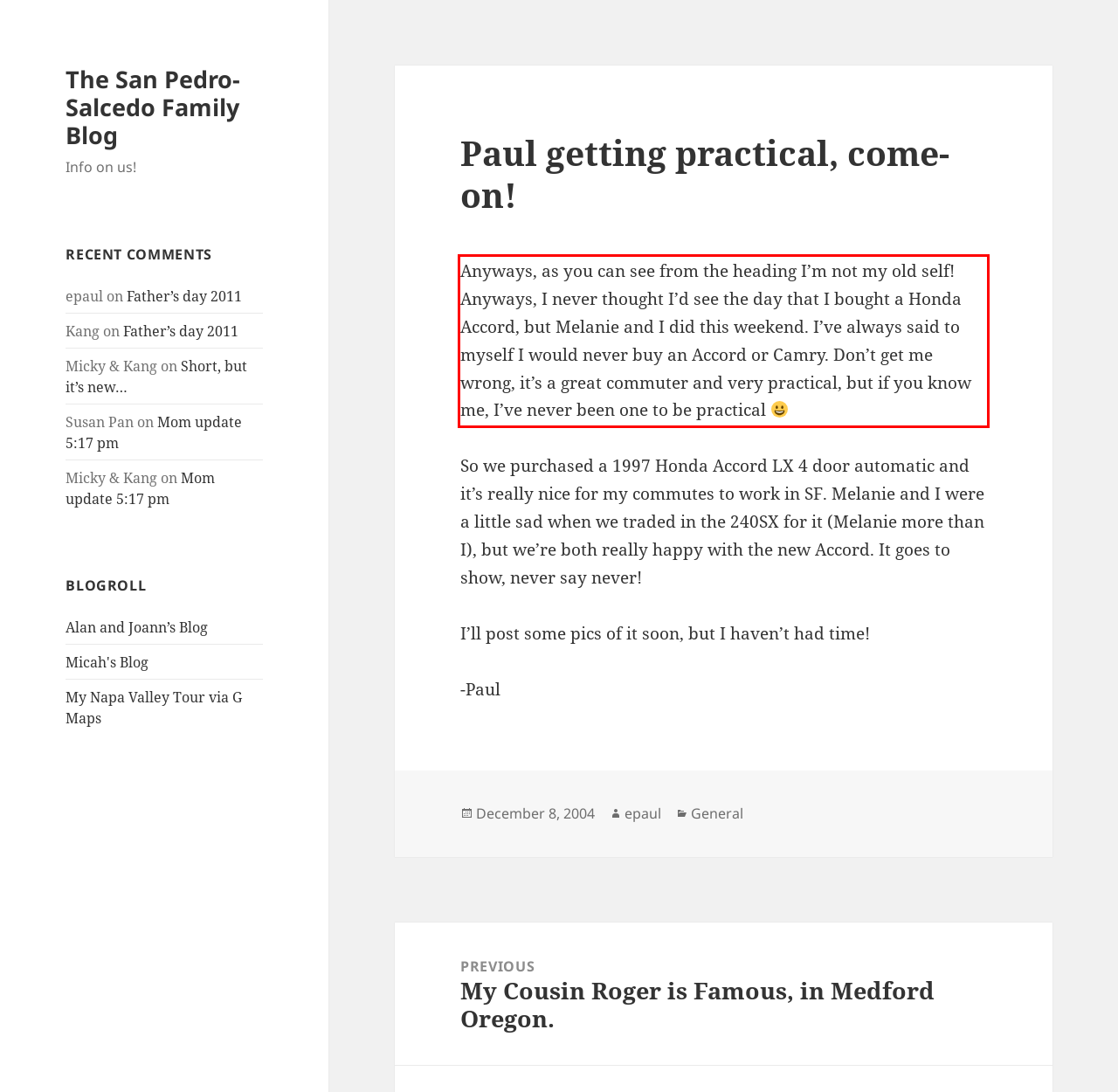Given the screenshot of the webpage, identify the red bounding box, and recognize the text content inside that red bounding box.

Anyways, as you can see from the heading I’m not my old self! Anyways, I never thought I’d see the day that I bought a Honda Accord, but Melanie and I did this weekend. I’ve always said to myself I would never buy an Accord or Camry. Don’t get me wrong, it’s a great commuter and very practical, but if you know me, I’ve never been one to be practical